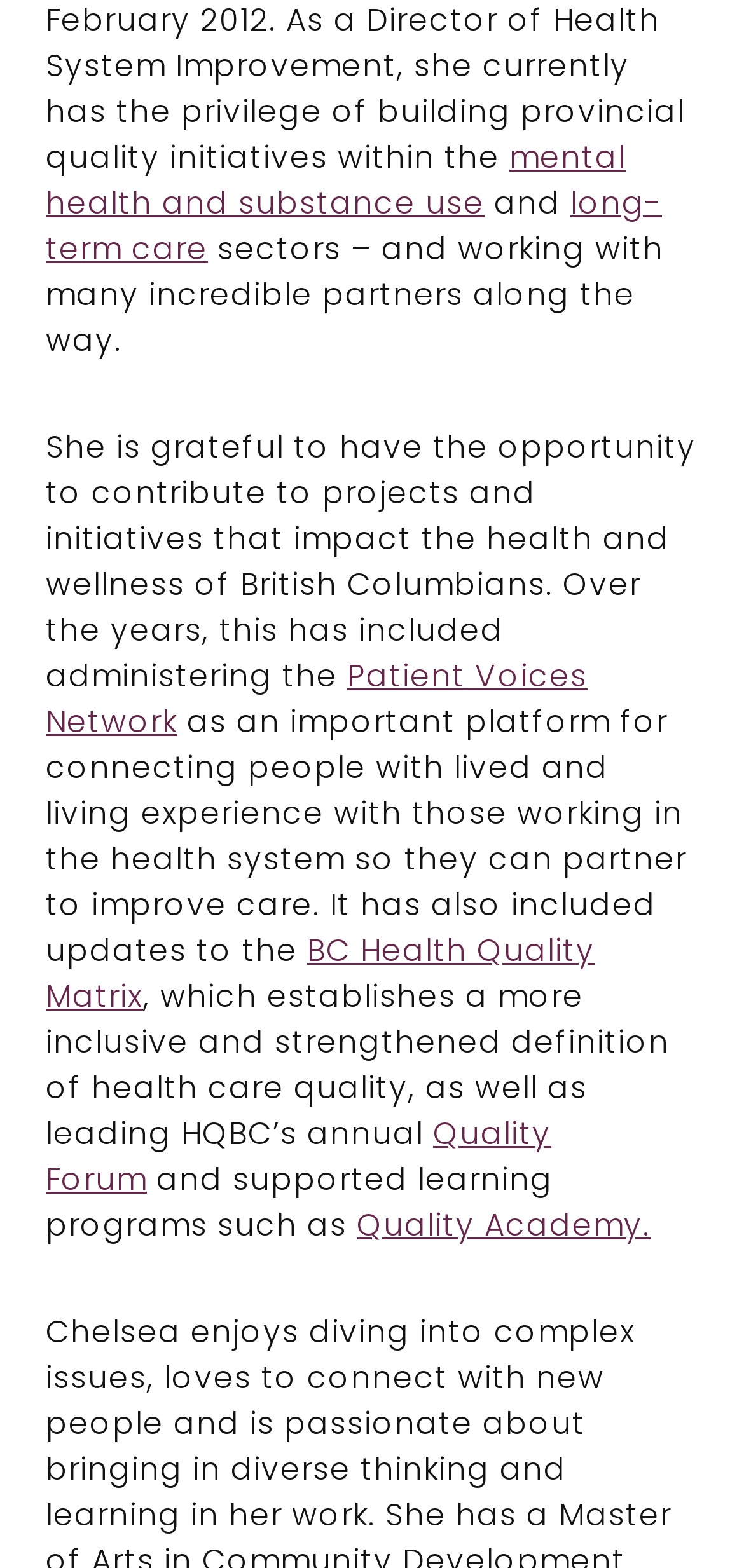Identify the bounding box for the UI element specified in this description: "BC Health Quality Matrix". The coordinates must be four float numbers between 0 and 1, formatted as [left, top, right, bottom].

[0.062, 0.592, 0.8, 0.649]